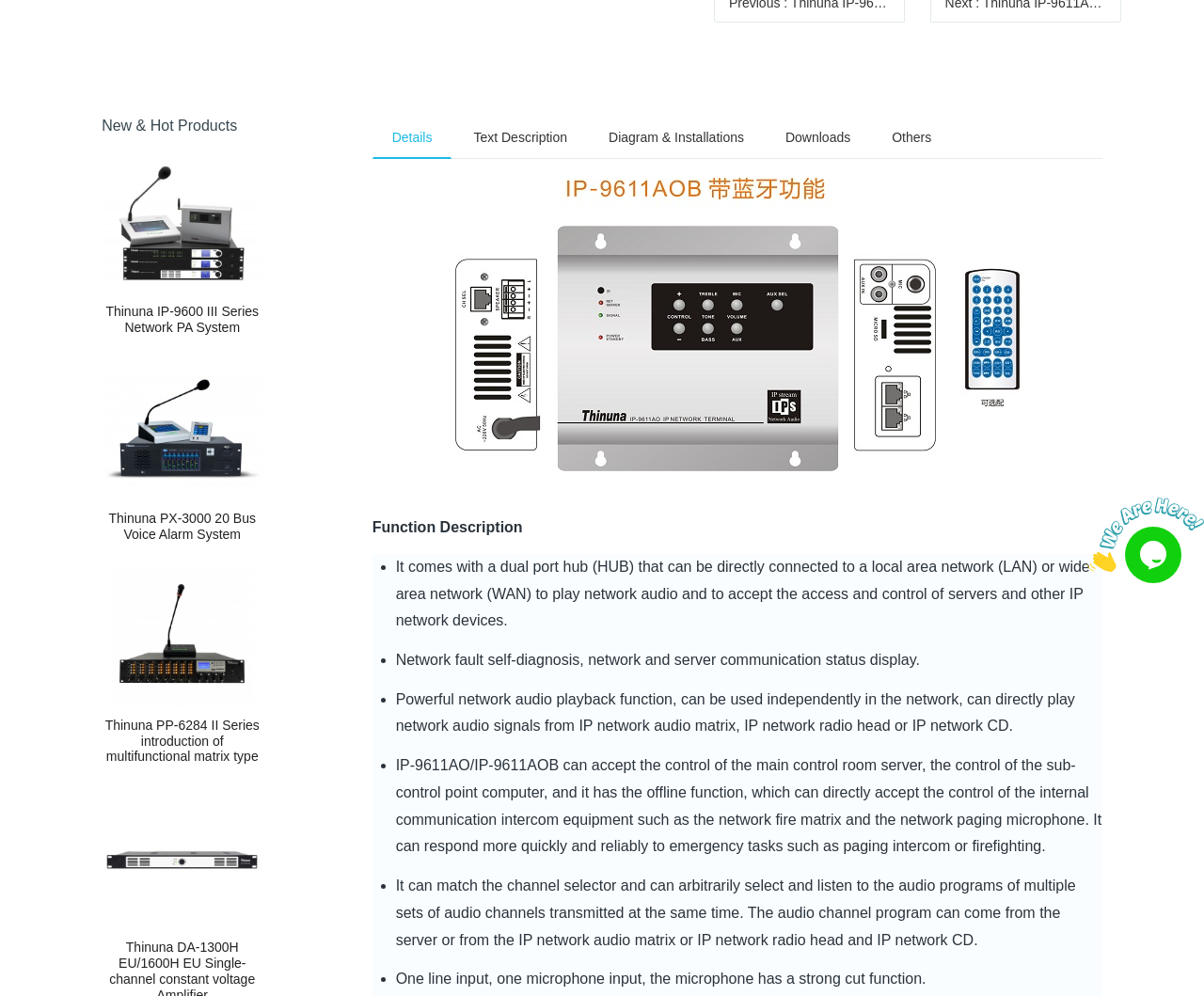Please find the bounding box for the UI component described as follows: "Downloads".

[0.636, 0.118, 0.723, 0.16]